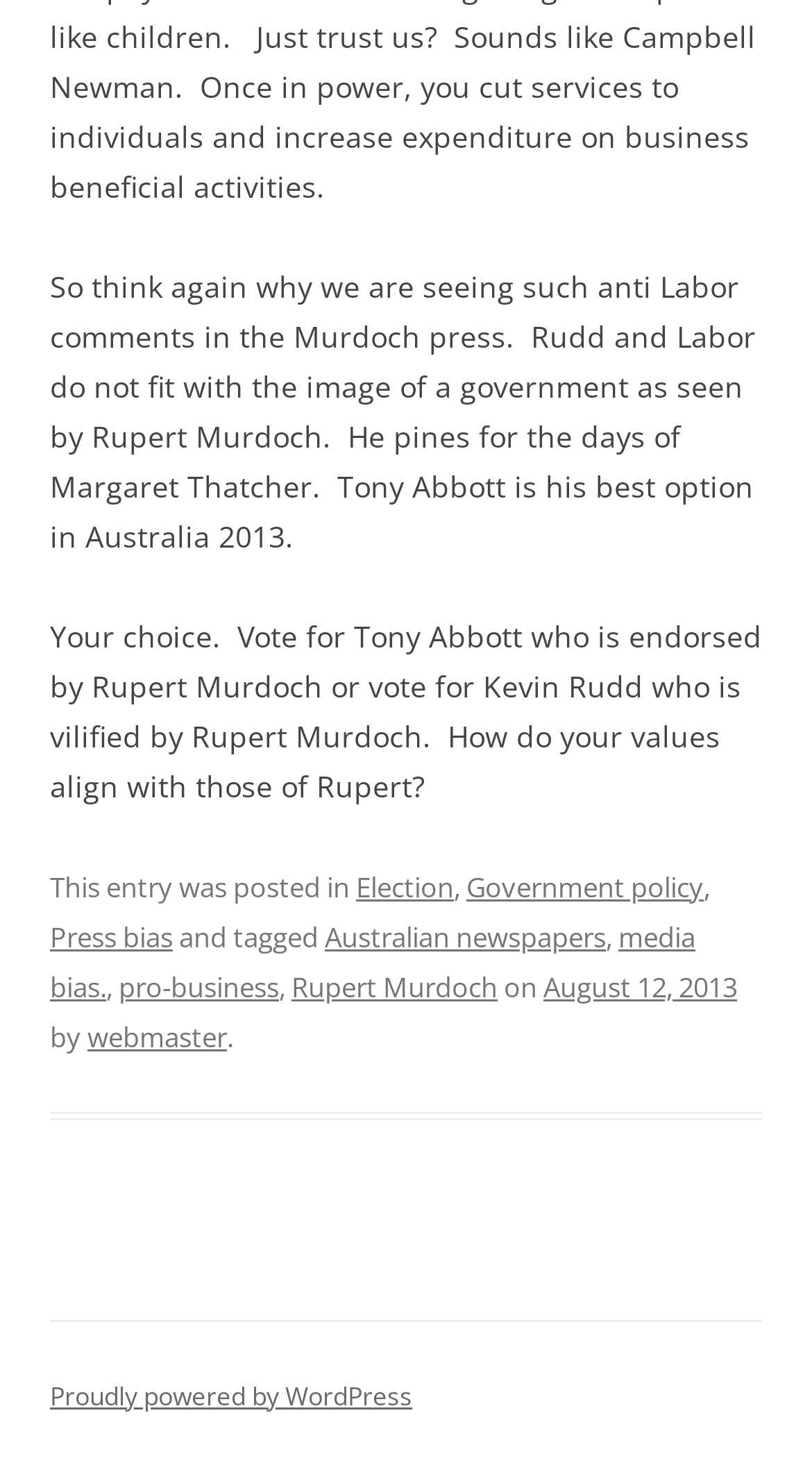Please identify the bounding box coordinates of the clickable element to fulfill the following instruction: "Check the post tagged with Australian newspapers". The coordinates should be four float numbers between 0 and 1, i.e., [left, top, right, bottom].

[0.4, 0.623, 0.746, 0.649]